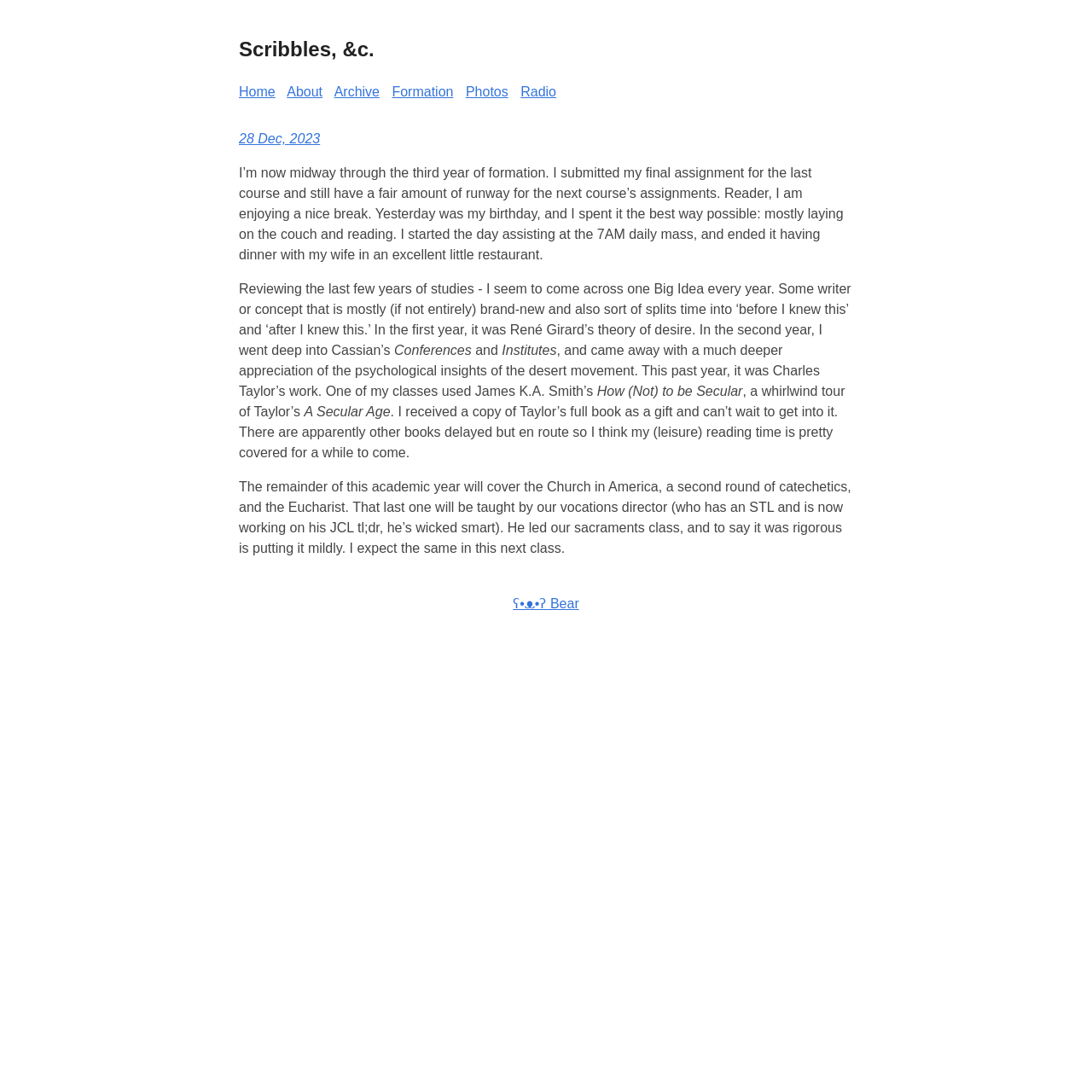Please determine the bounding box coordinates for the UI element described as: "ʕ•ᴥ•ʔ Bear".

[0.47, 0.546, 0.53, 0.559]